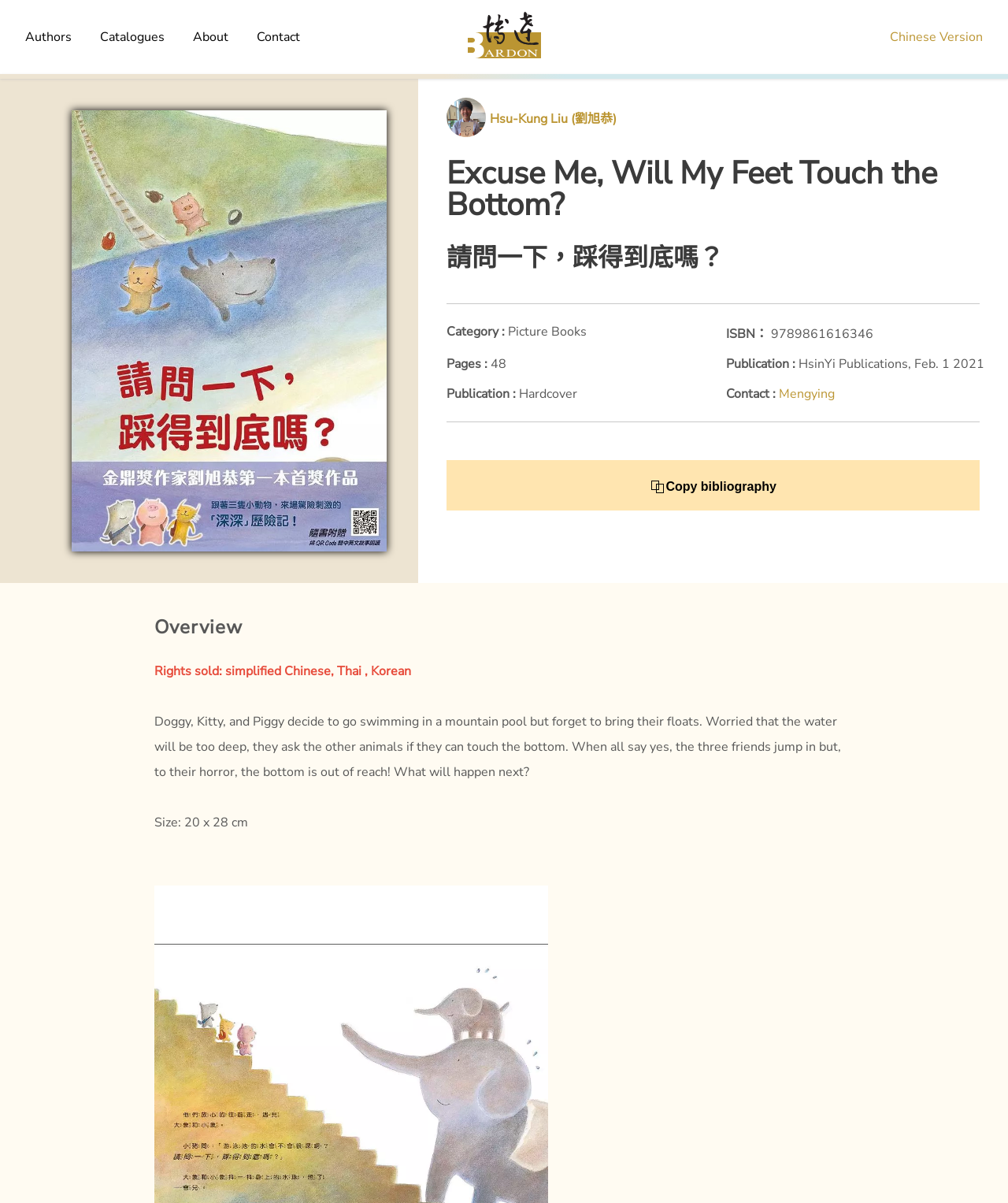What is the publication date of the book?
Using the image, elaborate on the answer with as much detail as possible.

I found the publication date of the book by looking at the StaticText element with the text 'HsinYi Publications, Feb. 1 2021' which is located at [0.792, 0.295, 0.976, 0.31] on the webpage.